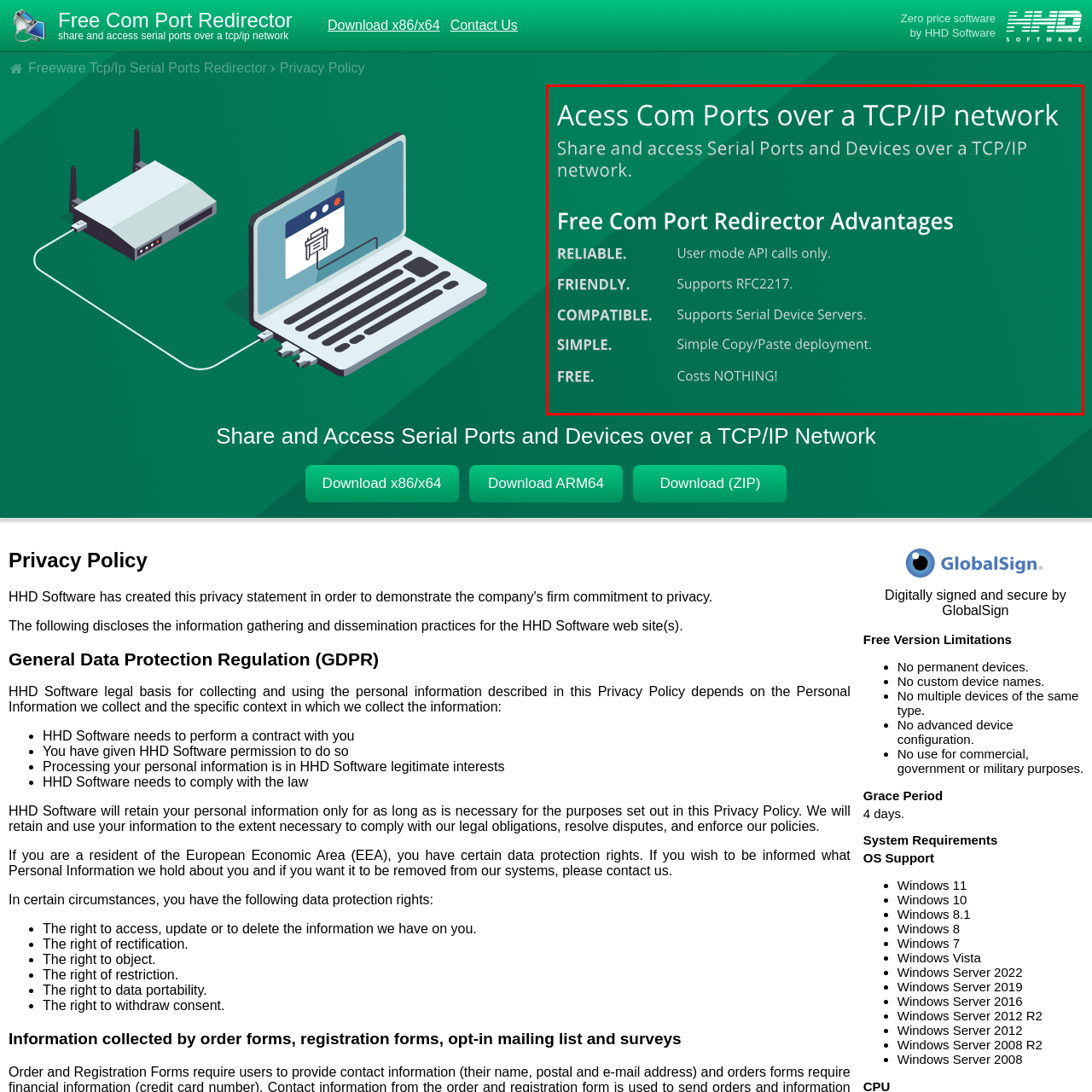Direct your attention to the area enclosed by the green rectangle and deliver a comprehensive answer to the subsequent question, using the image as your reference: 
What is the primary function of the 'Free Com Port Redirector' software?

The caption explains that the software is designed to facilitate the sharing and accessing of serial ports and devices over a TCP/IP network, implying that its primary function is to enable this type of connectivity.